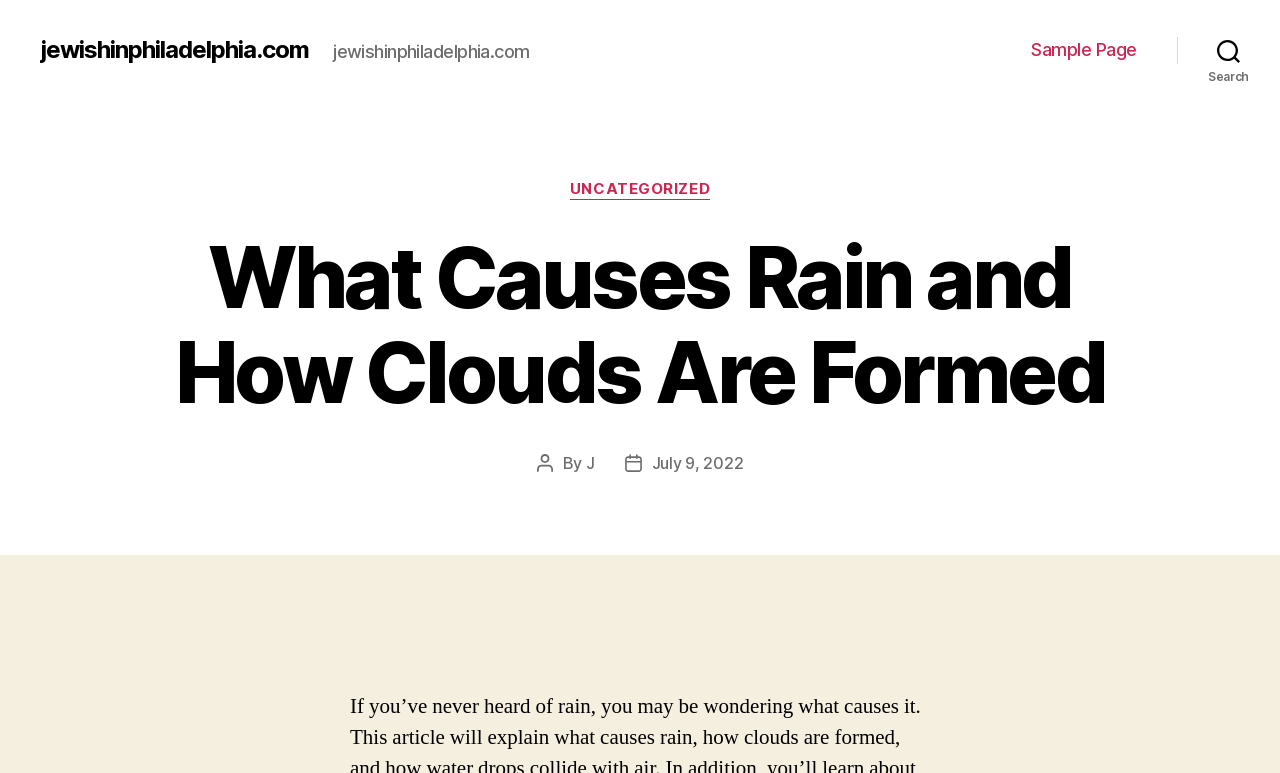What is the navigation type of the webpage?
Give a single word or phrase as your answer by examining the image.

Horizontal